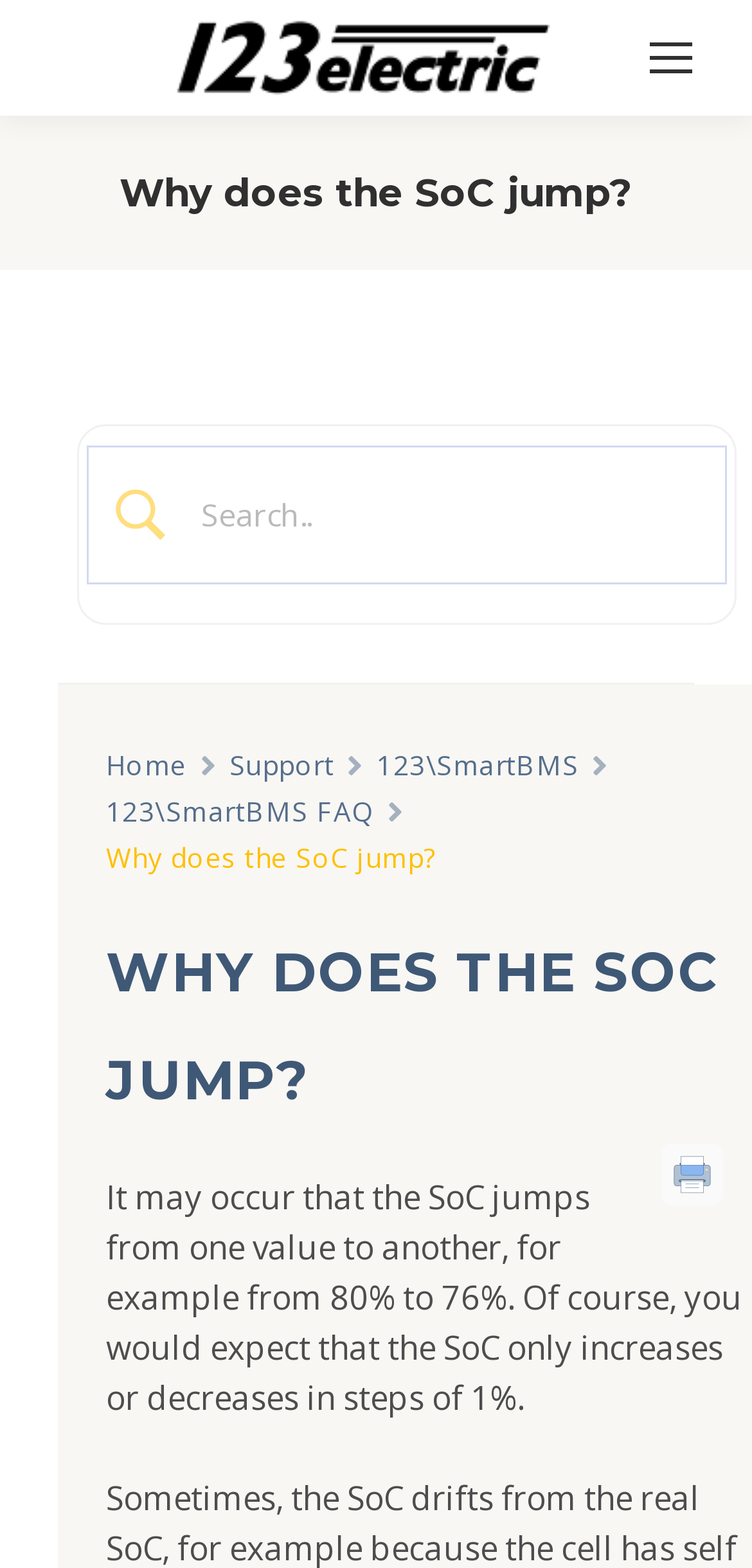What is the topic of the webpage?
Look at the image and construct a detailed response to the question.

The webpage's topic is about the State of Charge (SoC) jump, as indicated by the heading 'Why does the SoC jump?' and the subsequent text explaining the phenomenon.